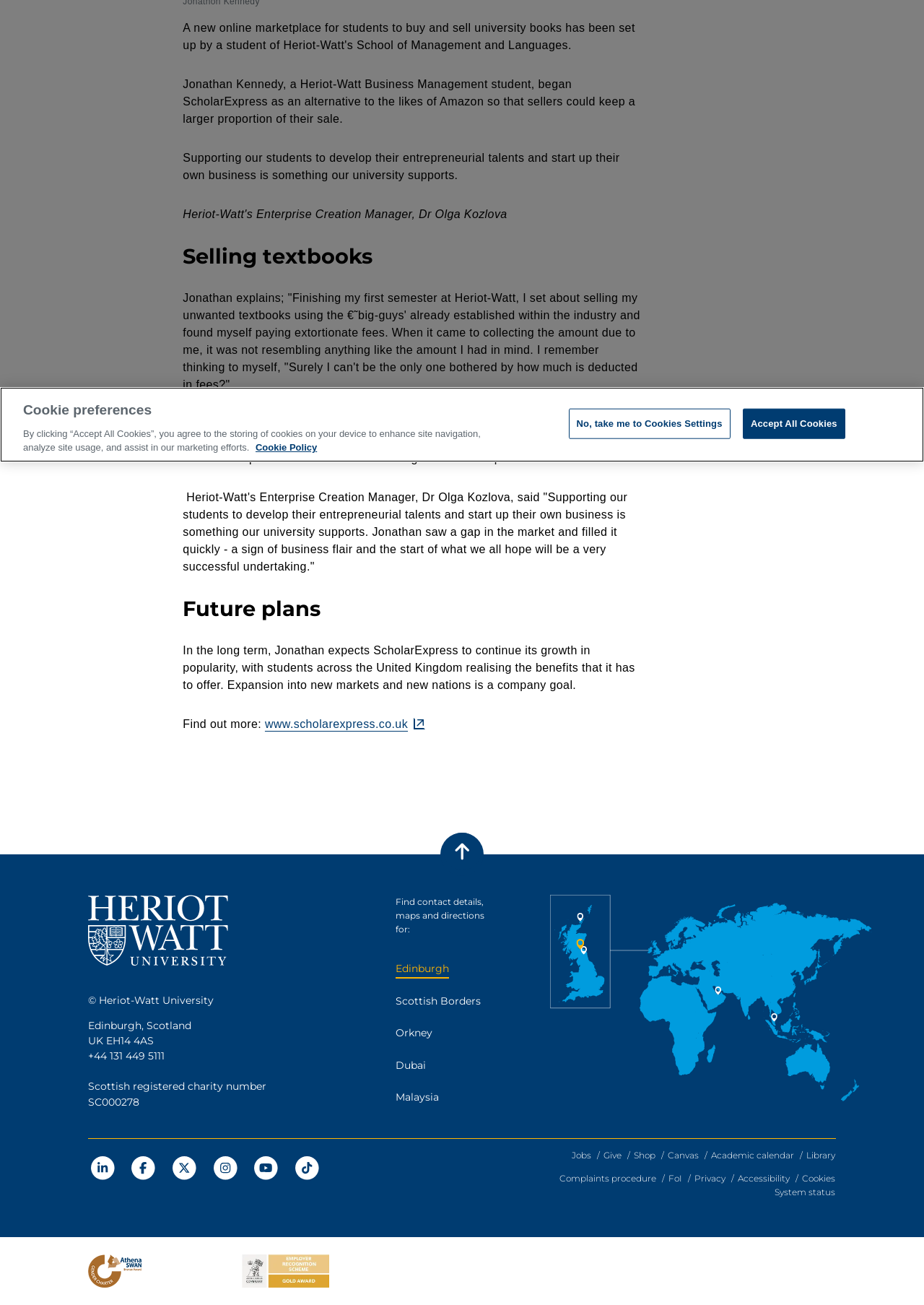Find the coordinates for the bounding box of the element with this description: "Accept All Cookies".

[0.804, 0.313, 0.915, 0.336]